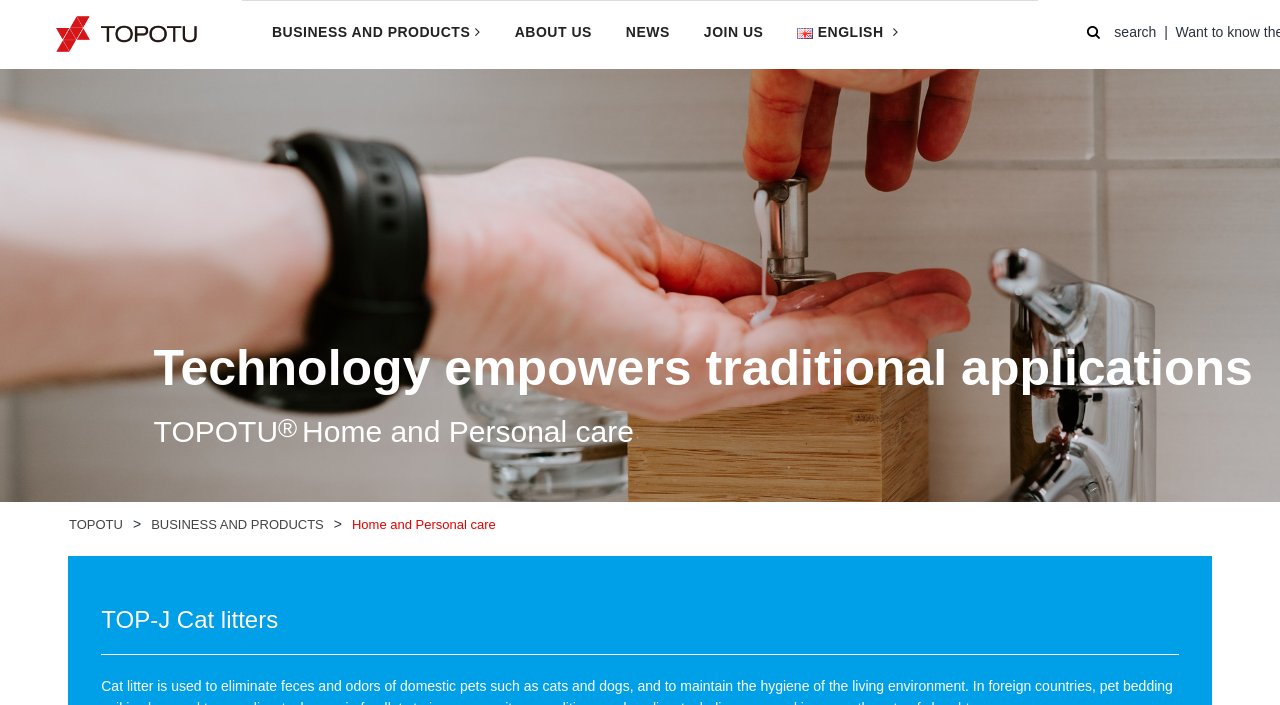From the given element description: "install barriers", find the bounding box for the UI element. Provide the coordinates as four float numbers between 0 and 1, in the order [left, top, right, bottom].

None